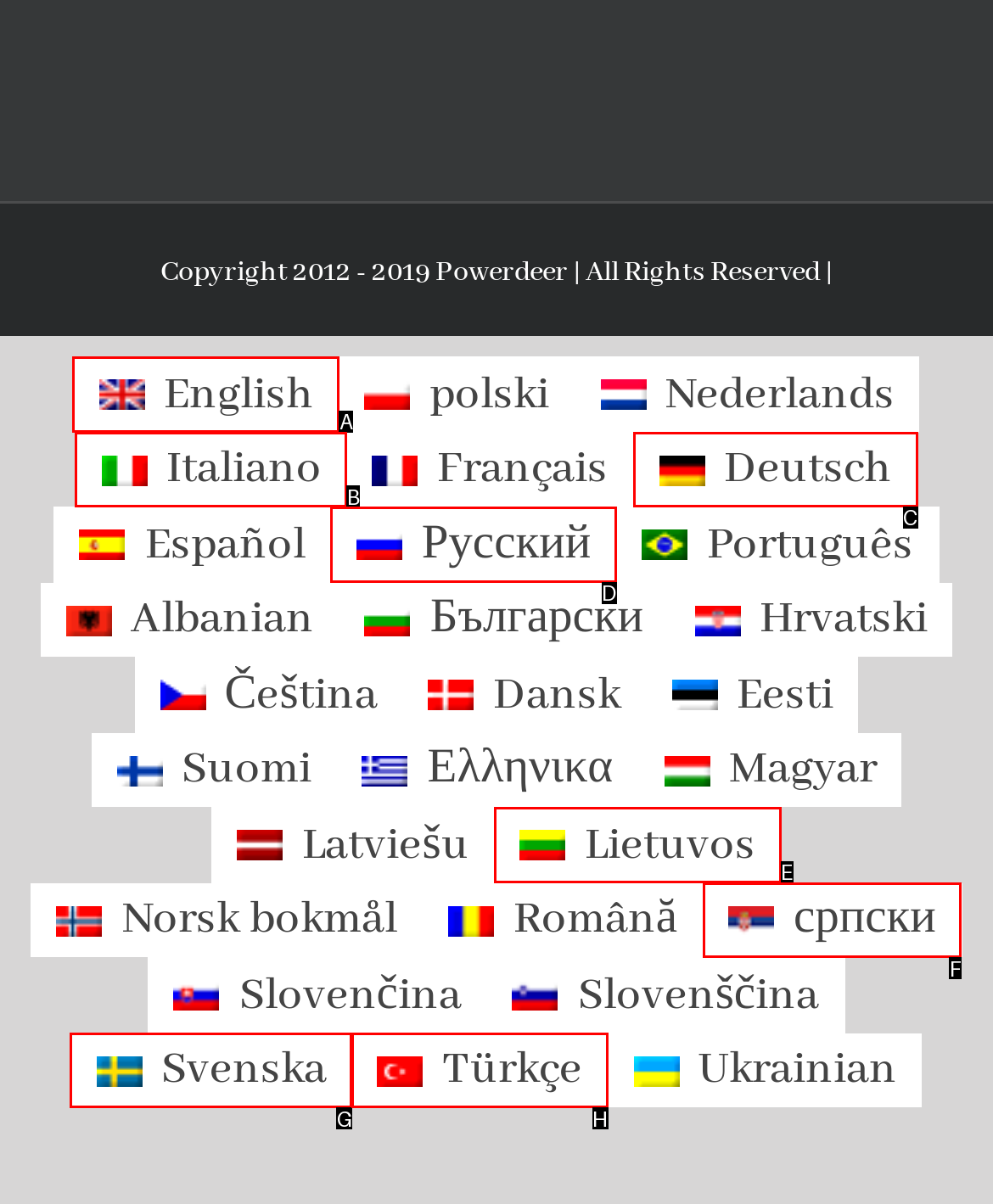Determine the letter of the UI element I should click on to complete the task: Click on Deutsch language from the provided choices in the screenshot.

C